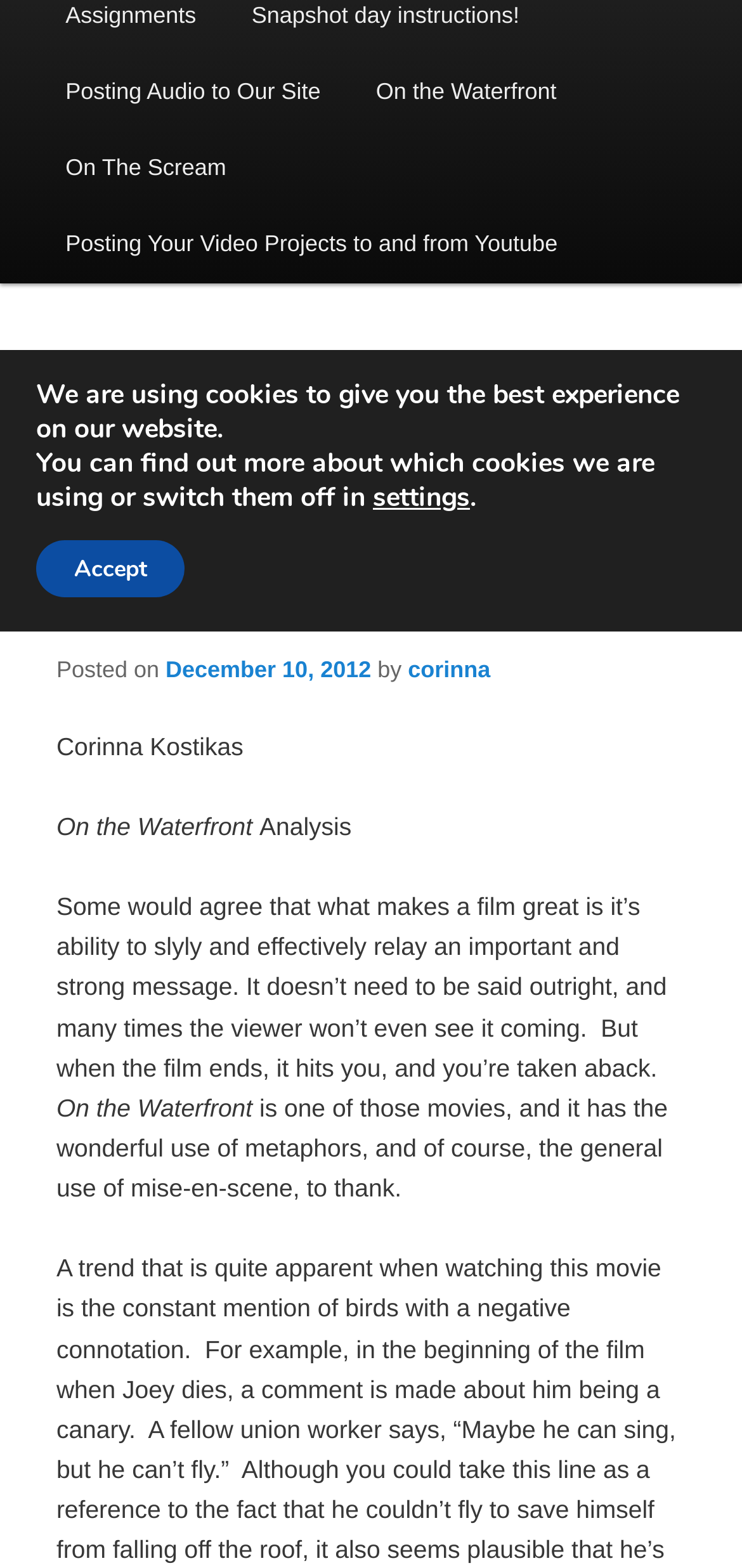Identify the bounding box coordinates for the UI element described as: "On the Waterfront".

[0.469, 0.035, 0.787, 0.083]